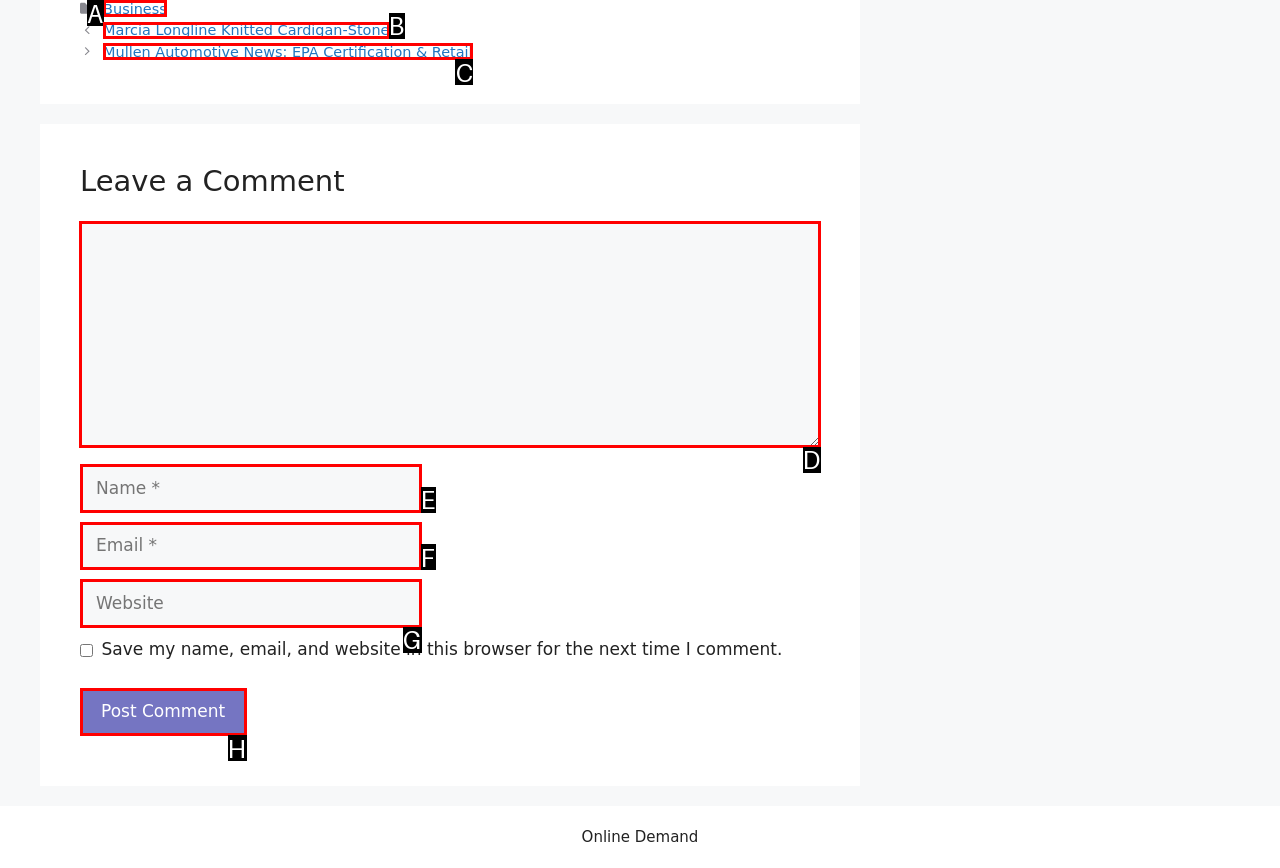Tell me which element should be clicked to achieve the following objective: Enter a comment
Reply with the letter of the correct option from the displayed choices.

D